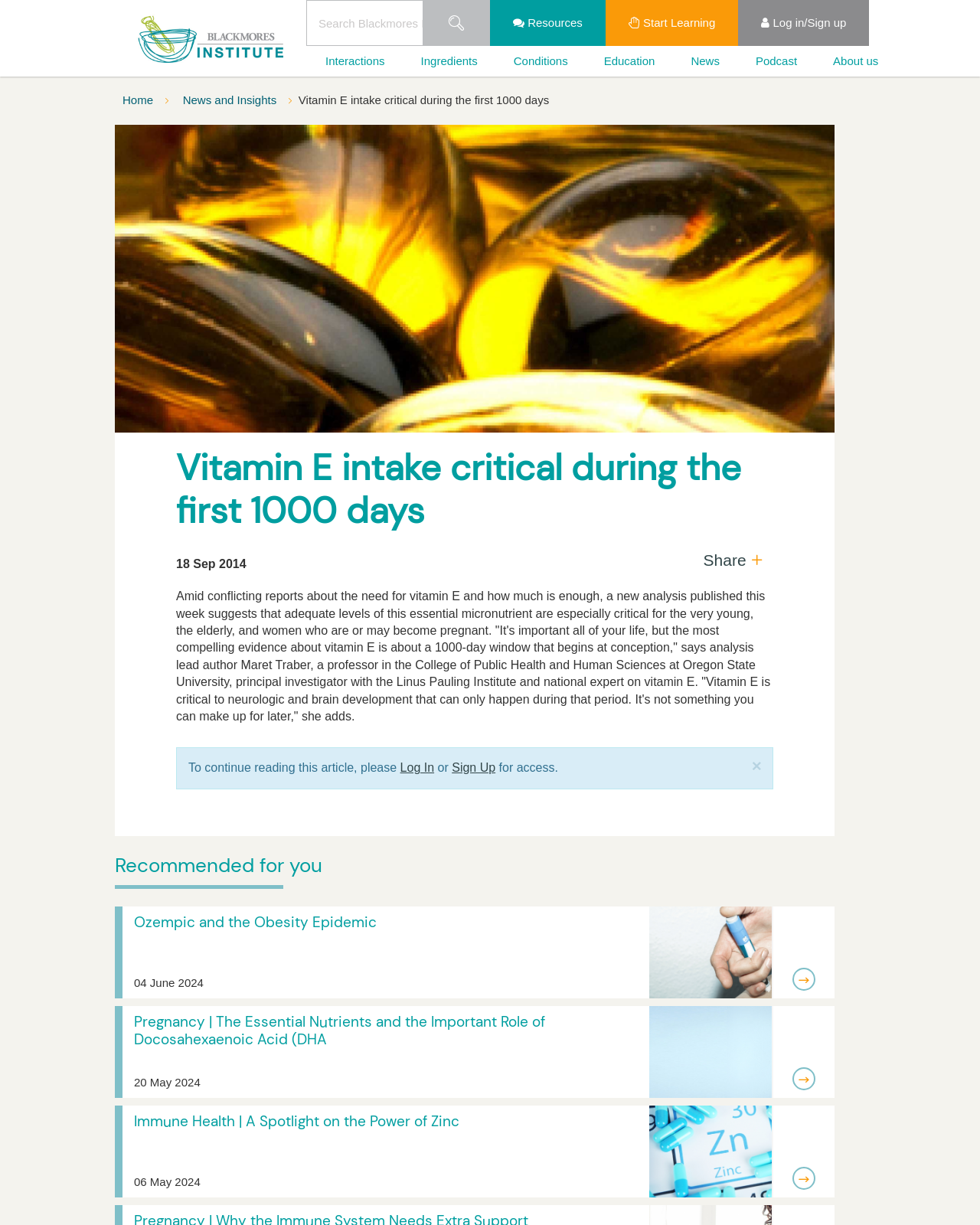Locate the bounding box coordinates of the clickable area needed to fulfill the instruction: "Explore 'Interactions'".

[0.312, 0.038, 0.41, 0.062]